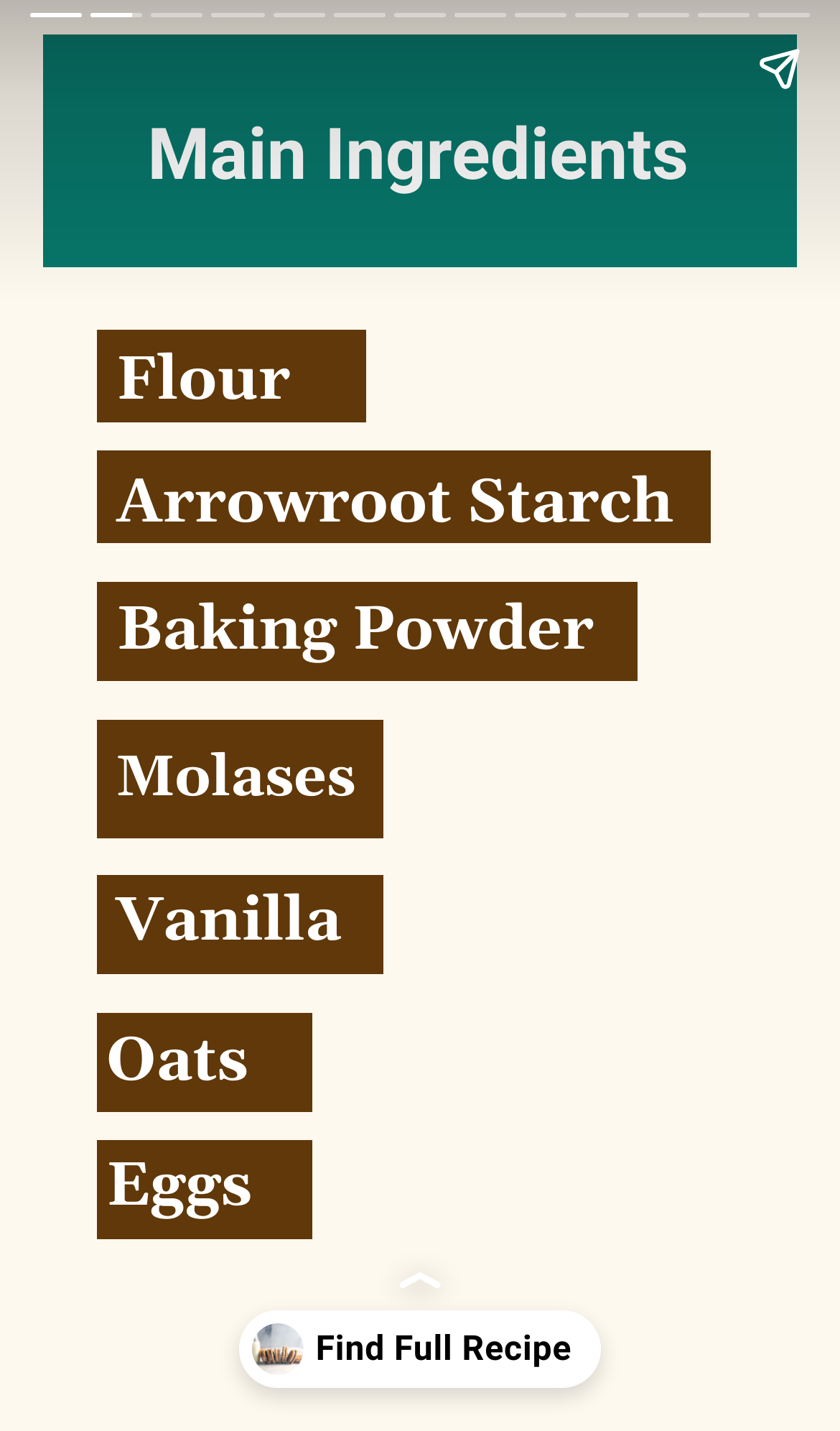Please determine the heading text of this webpage.

Gluten-free Oatmeal Cream Pies